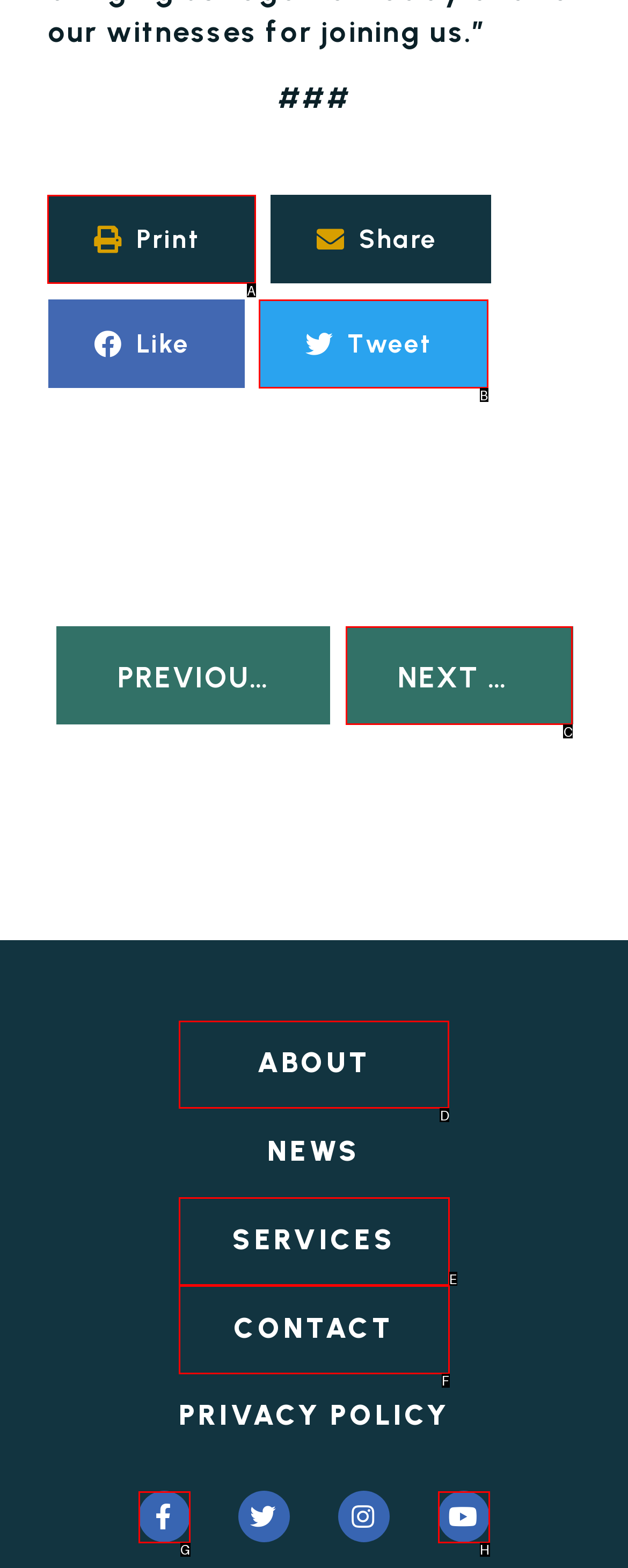Identify the correct choice to execute this task: Visit ABOUT page
Respond with the letter corresponding to the right option from the available choices.

D